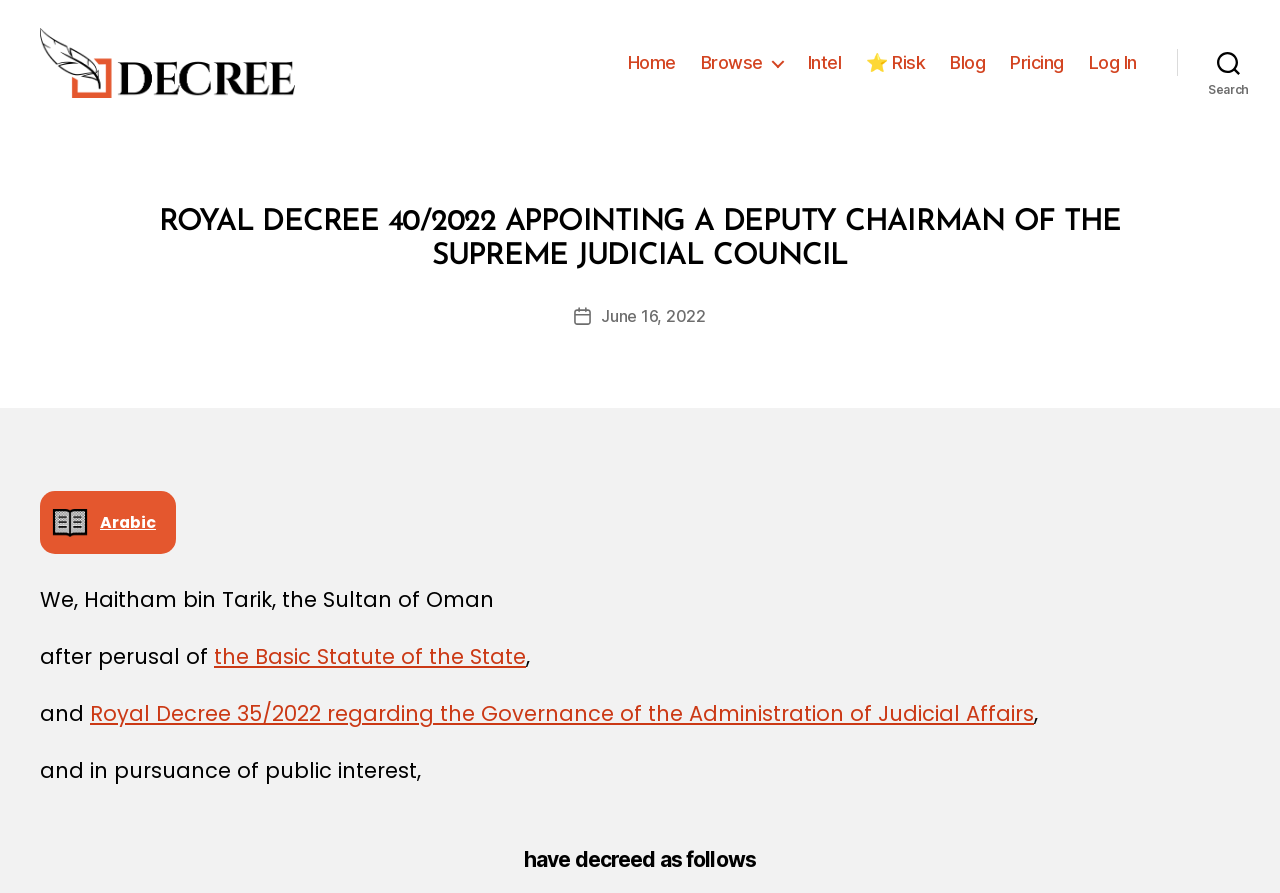Can you specify the bounding box coordinates for the region that should be clicked to fulfill this instruction: "Read the post by 'admin'".

[0.52, 0.339, 0.531, 0.442]